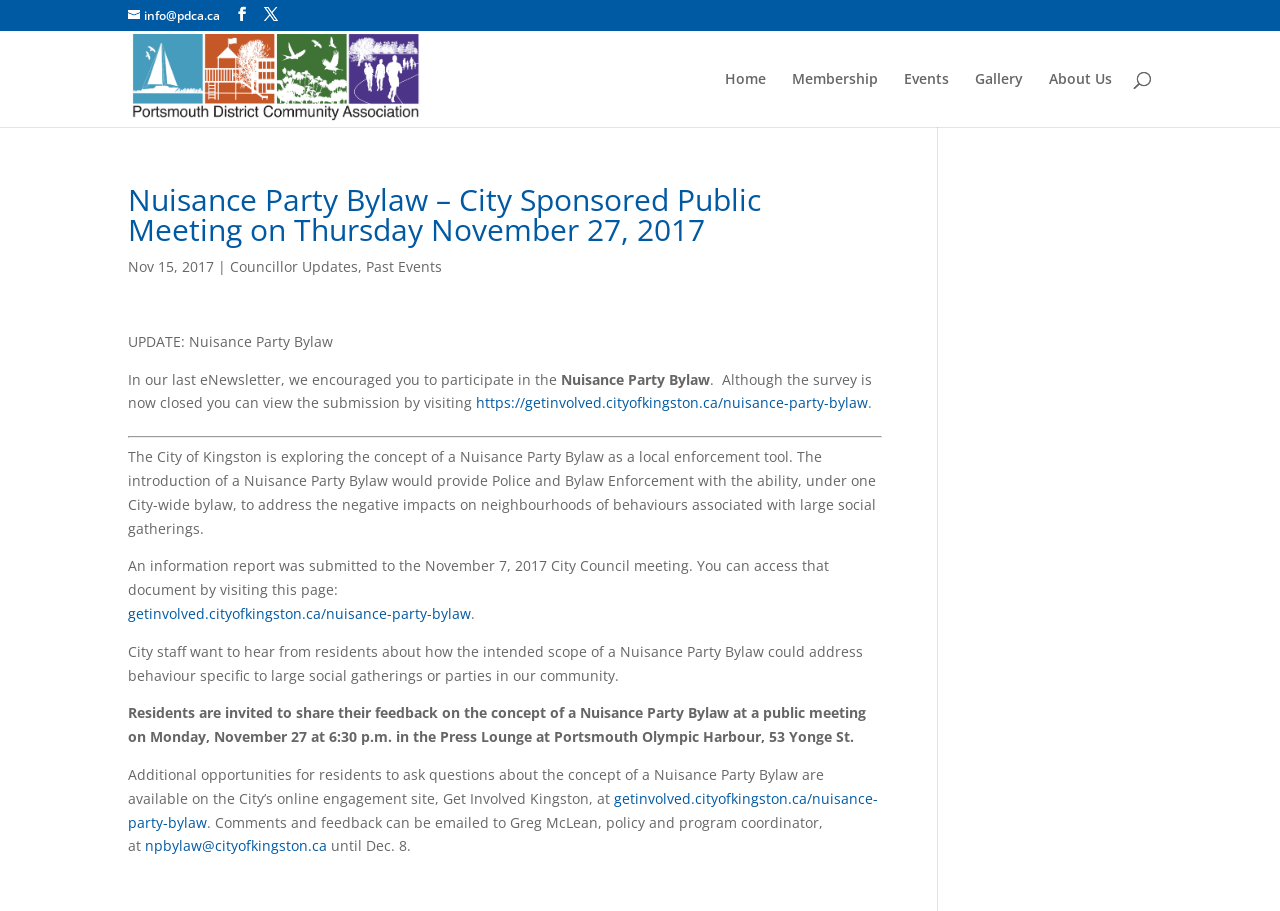Provide a brief response using a word or short phrase to this question:
Where is the public meeting on November 27 taking place?

Press Lounge at Portsmouth Olympic Harbour